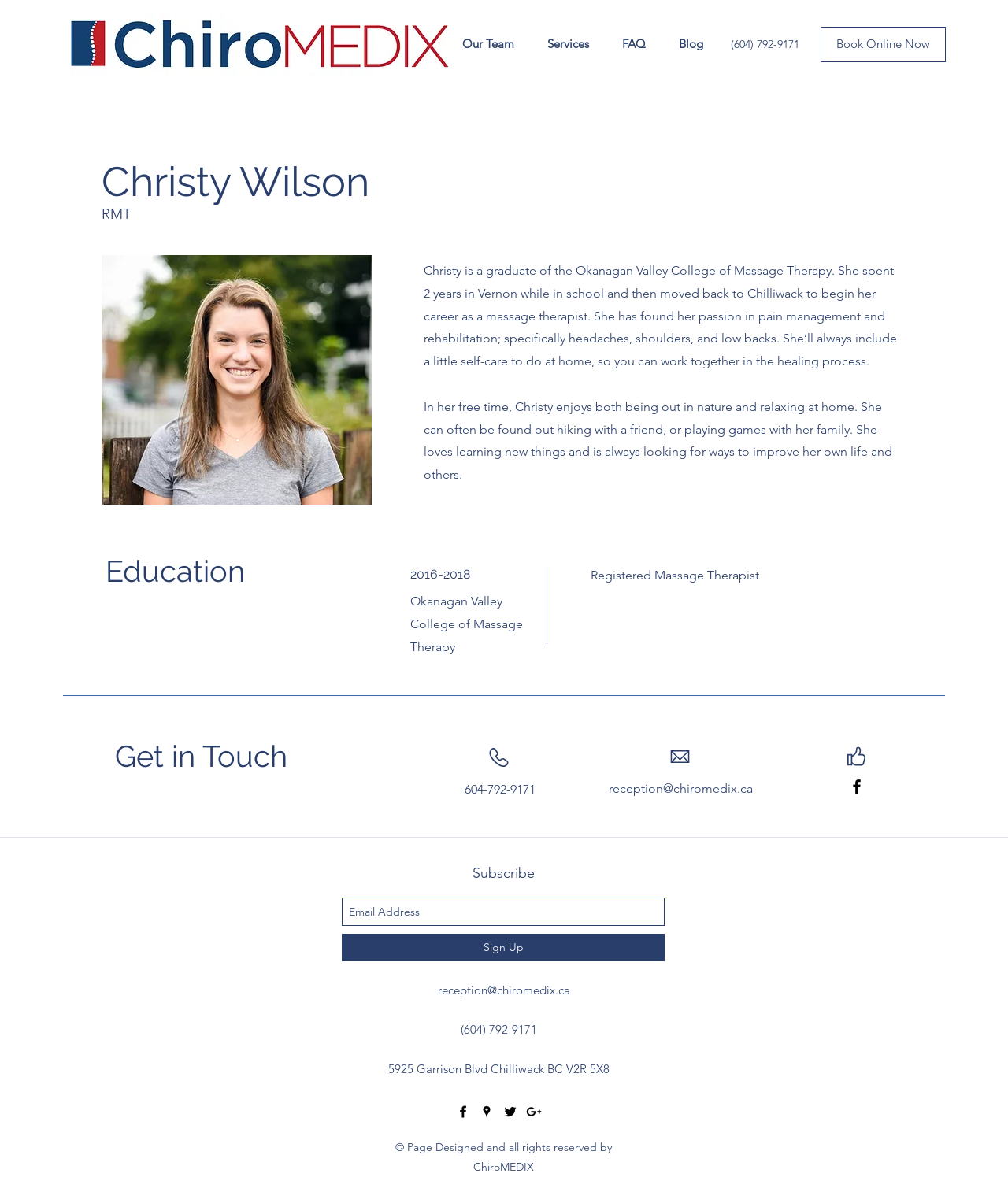Please determine the bounding box coordinates of the clickable area required to carry out the following instruction: "Contact Christy via email". The coordinates must be four float numbers between 0 and 1, represented as [left, top, right, bottom].

[0.604, 0.664, 0.746, 0.677]